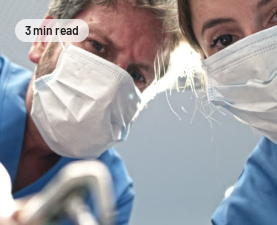Elaborate on all the elements present in the image.

In this captivating image, two medical professionals, both wearing light blue scrubs and masks, lean in closely to the camera, creating an intimate glimpse into a medical environment. Their focused expressions convey a sense of urgency and dedication, highlighting the serious nature of their work. The background is softly blurred, directing attention to their determined faces. A small overlay in the top left corner reads "3 min read," suggesting that this image accompanies an article or post related to dental or medical care, possibly about a topic like oral health or procedures in a dental setting. This visual emphasizes the commitment of healthcare providers to their patients and the critical nature of their roles.